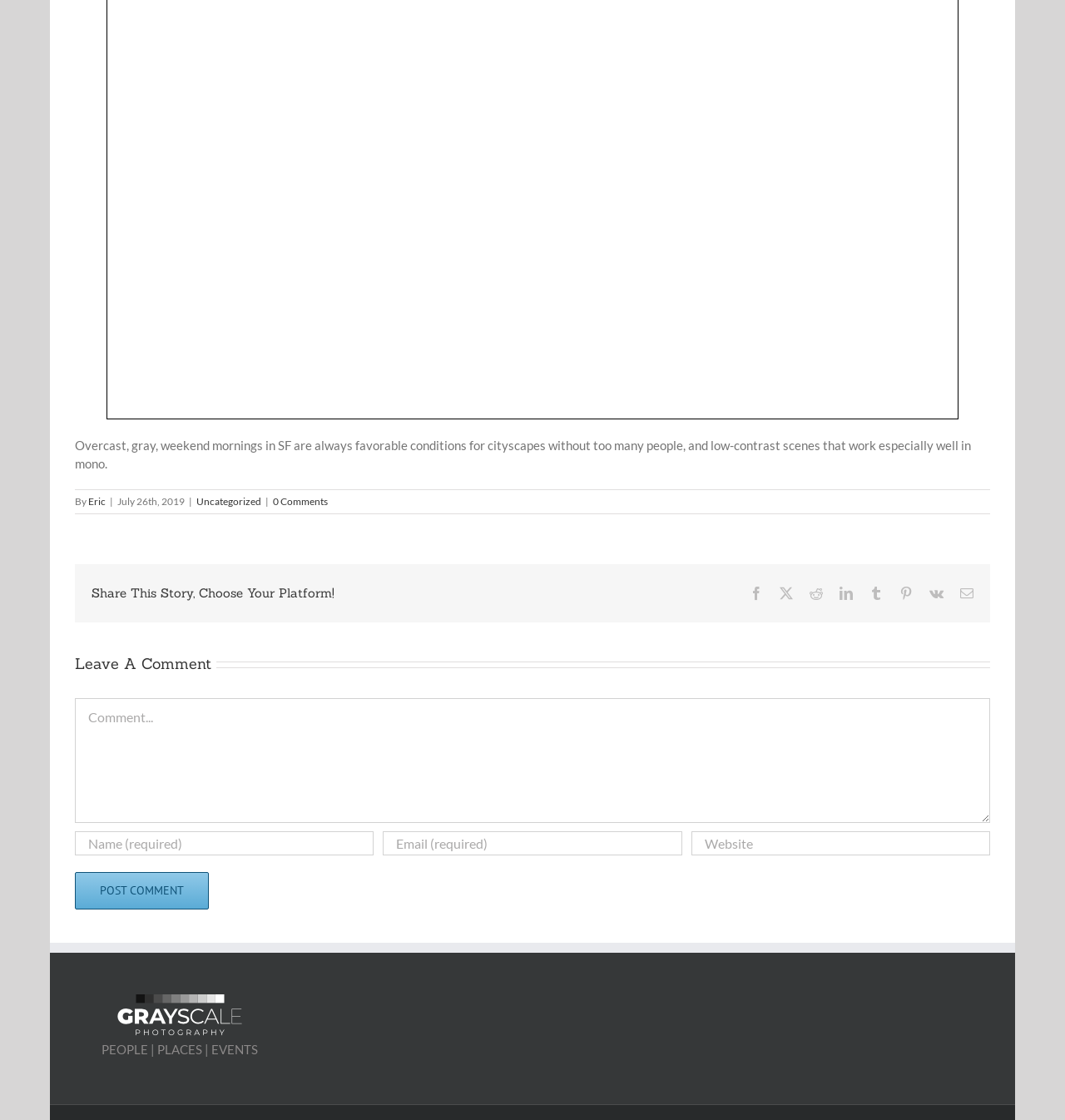Provide a brief response using a word or short phrase to this question:
How many fields are required to leave a comment?

3